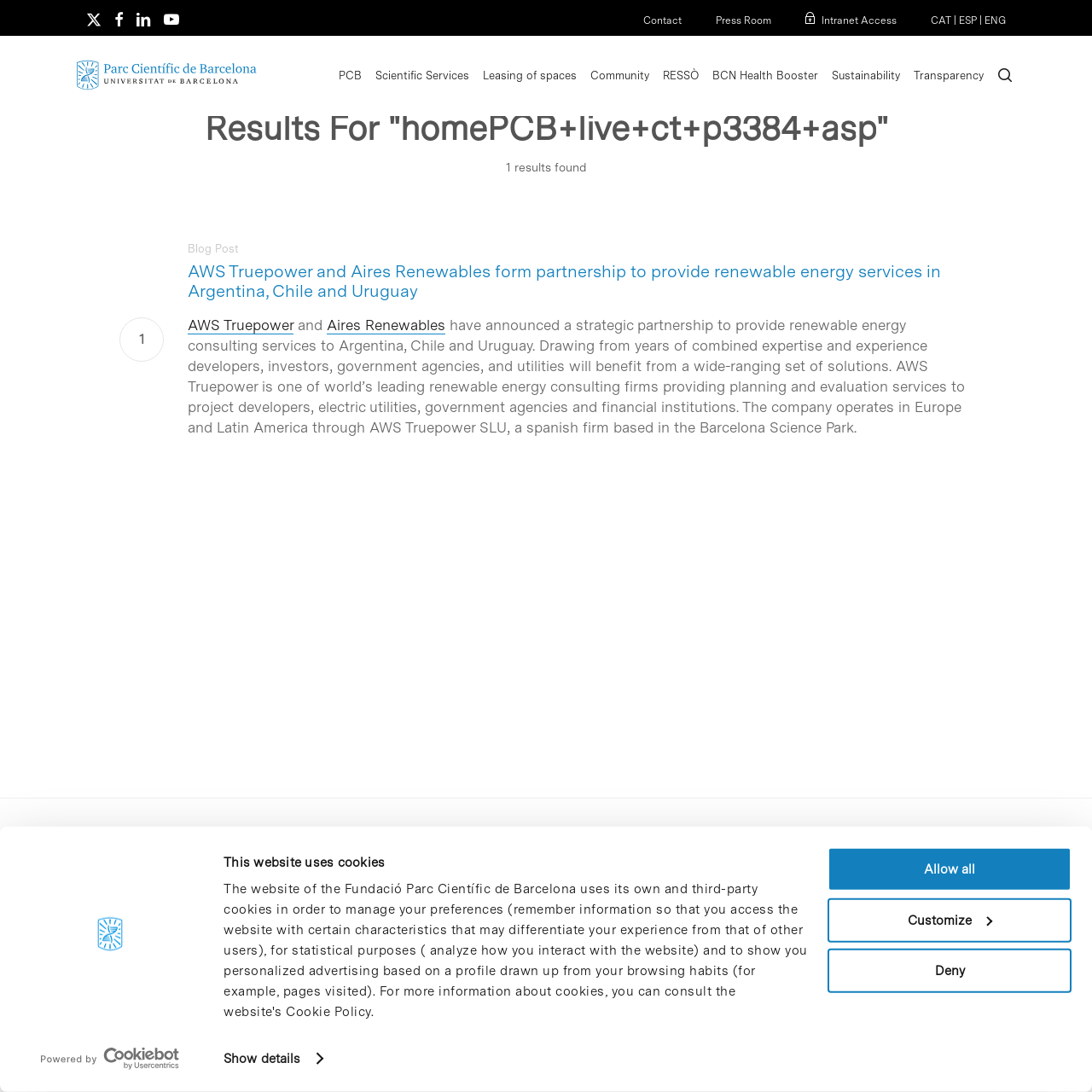Show the bounding box coordinates of the element that should be clicked to complete the task: "Click the 'Tweet' link".

None